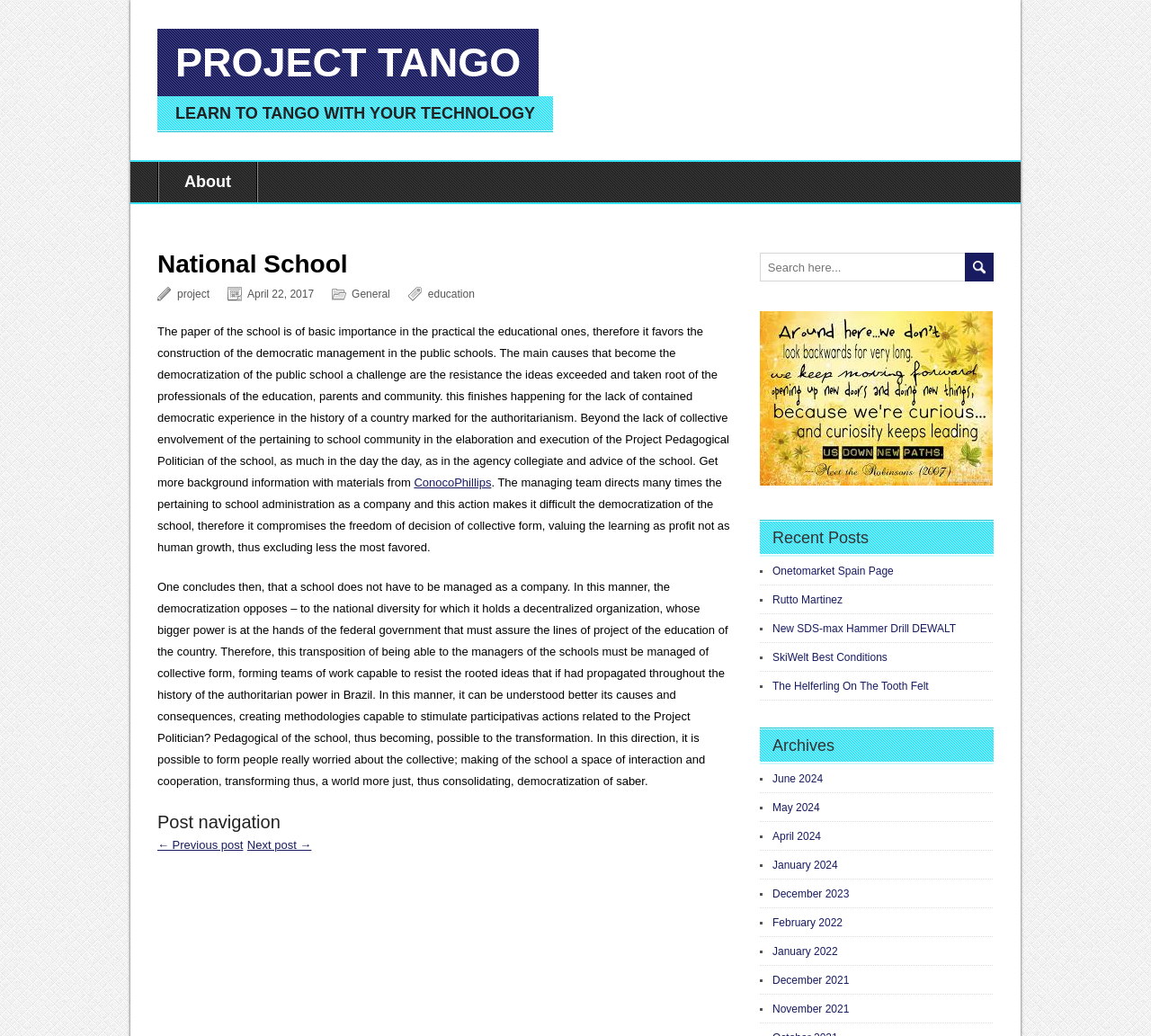How many links are there in the 'Recent Posts' section?
Based on the visual details in the image, please answer the question thoroughly.

By counting the links in the 'Recent Posts' section, I found that there are 5 links, including 'Onetomarket Spain Page', 'Rutto Martinez', 'New SDS-max Hammer Drill DEWALT', 'SkiWelt Best Conditions', and 'The Helferling On The Tooth Felt'.